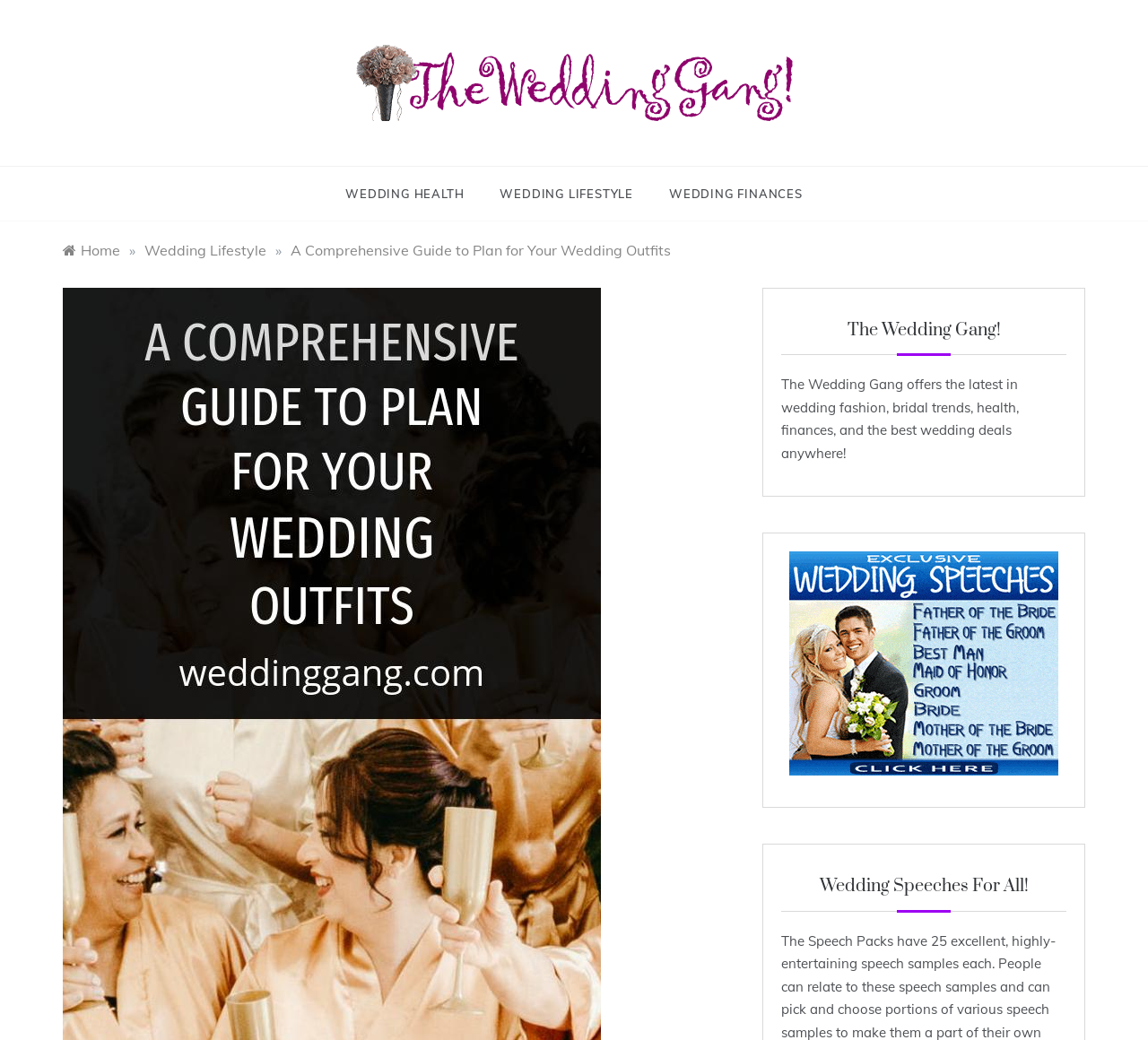Pinpoint the bounding box coordinates of the area that must be clicked to complete this instruction: "Navigate to Home page".

[0.055, 0.232, 0.105, 0.249]